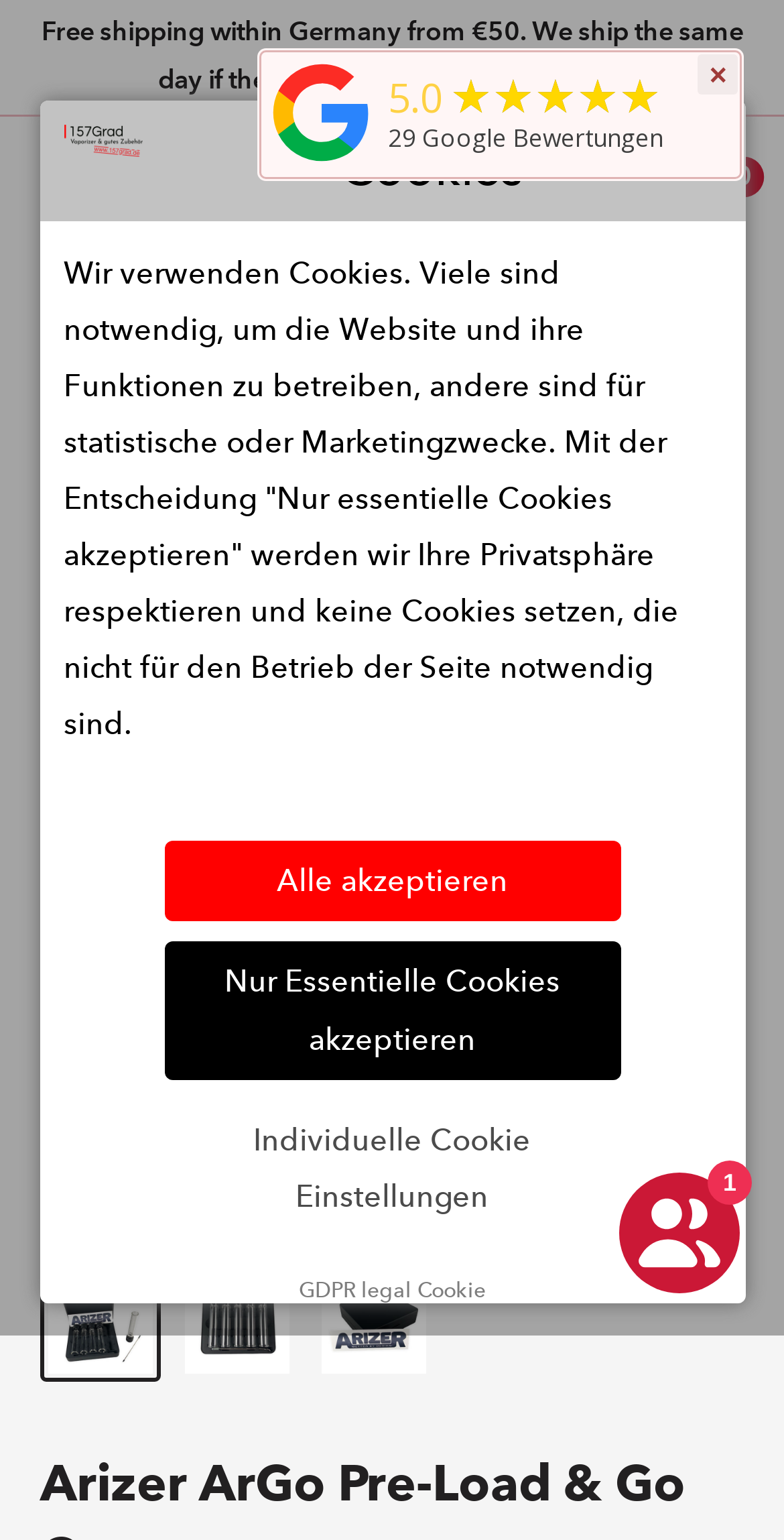Using the given description, provide the bounding box coordinates formatted as (top-left x, top-left y, bottom-right x, bottom-right y), with all values being floating point numbers between 0 and 1. Description: aria-label="Search..." name="q" placeholder="Search..."

[0.051, 0.178, 0.821, 0.236]